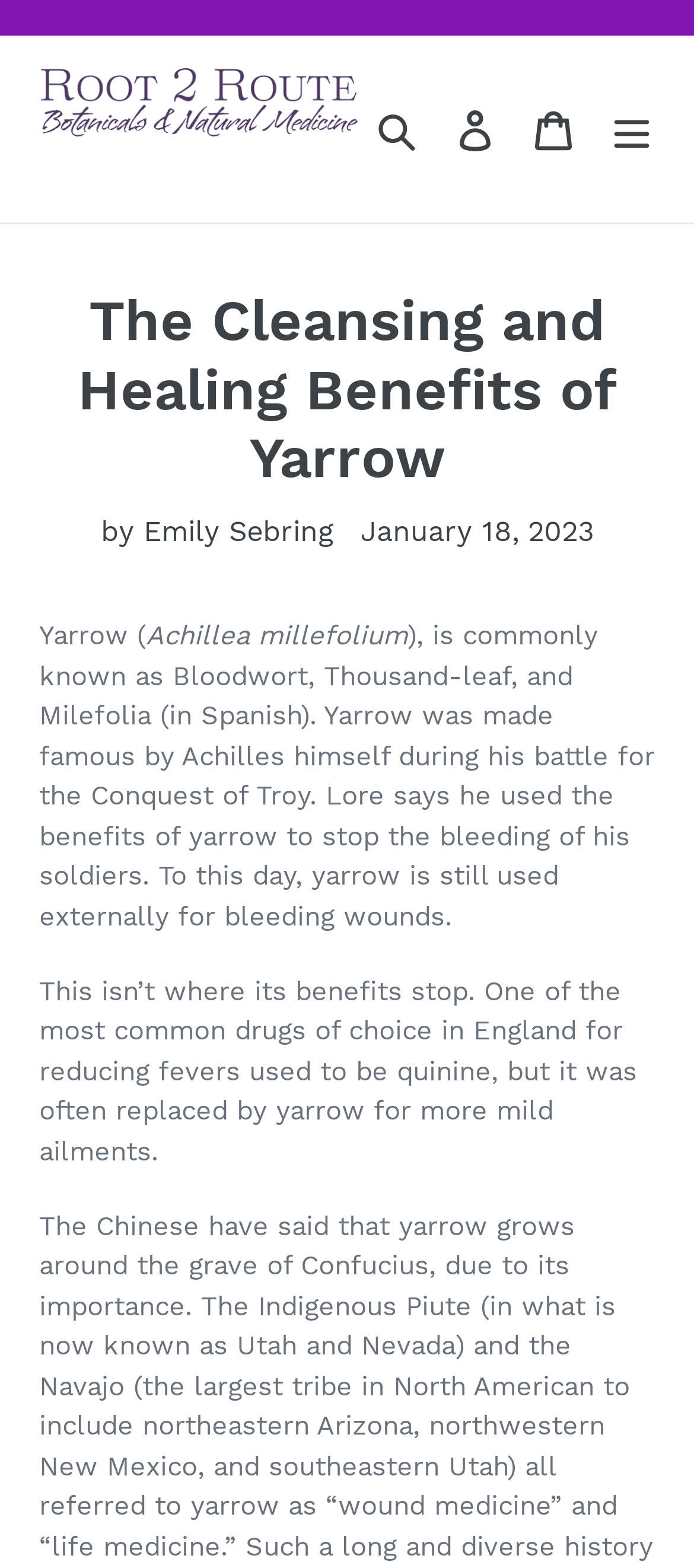Carefully examine the image and provide an in-depth answer to the question: Who wrote the article?

The author of the article can be found below the main heading, where it says 'by Emily Sebring' in a static text format.